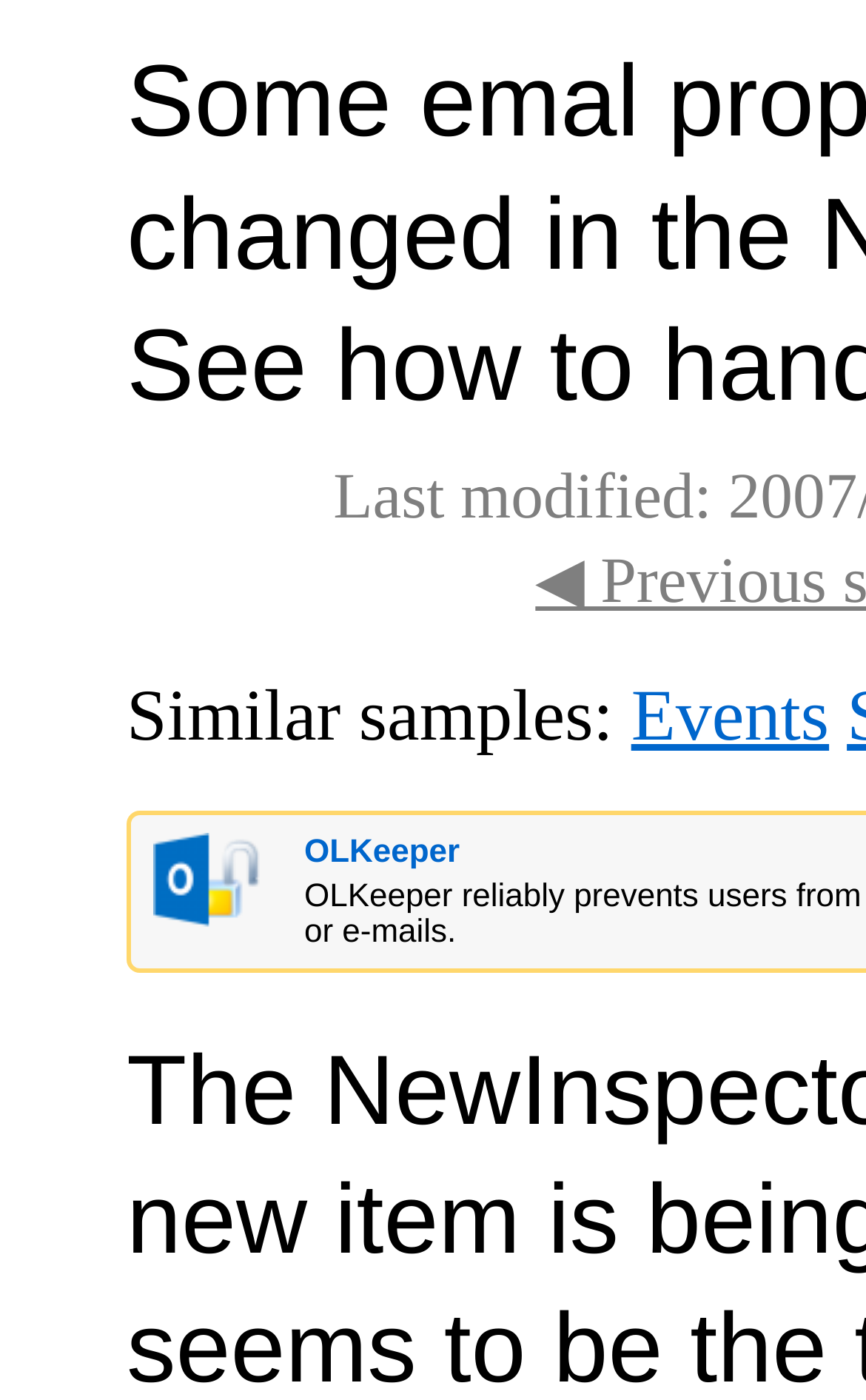Extract the bounding box coordinates of the UI element described: "OLKeeper". Provide the coordinates in the format [left, top, right, bottom] with values ranging from 0 to 1.

[0.351, 0.596, 0.531, 0.622]